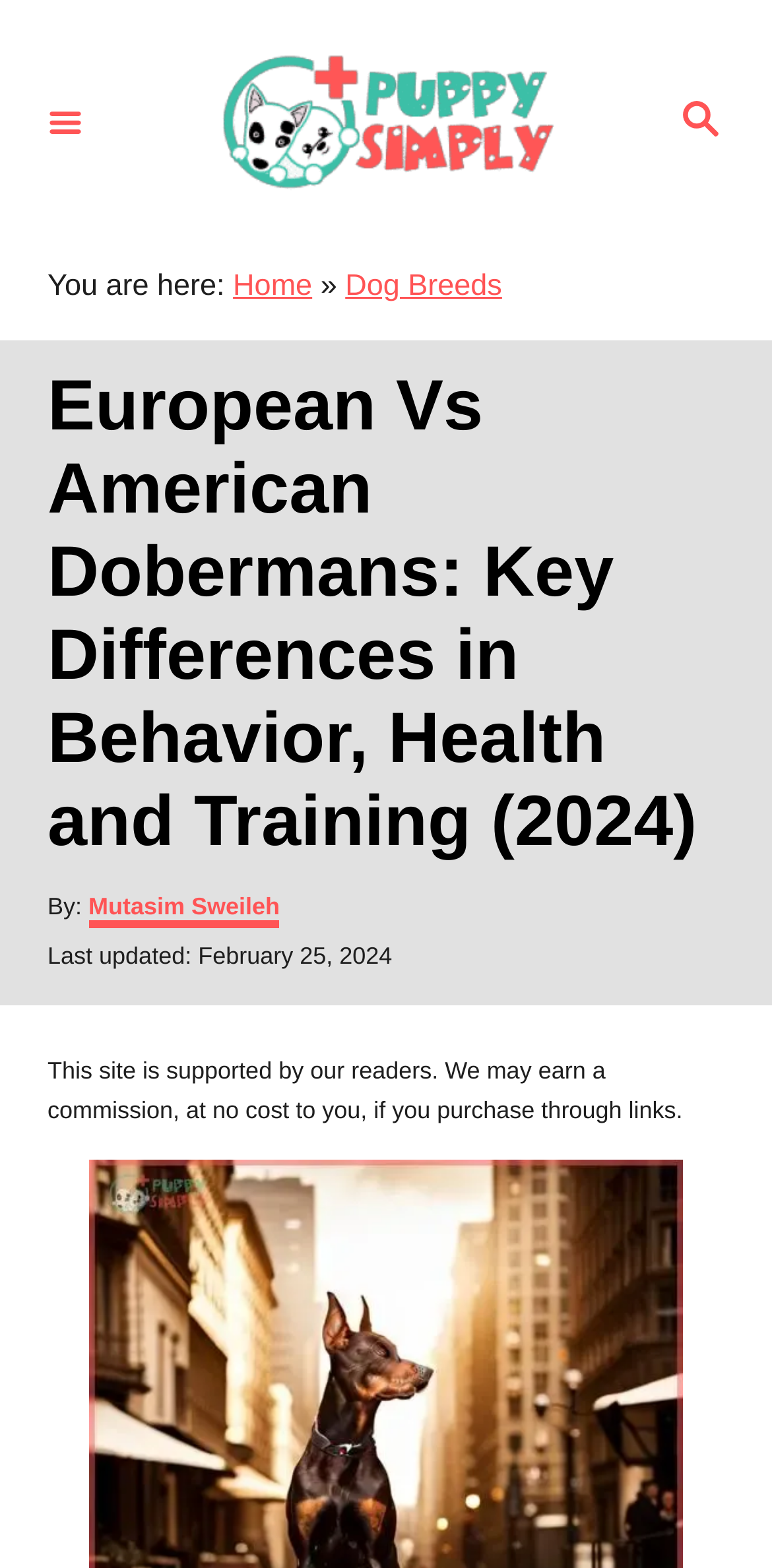Respond with a single word or phrase for the following question: 
What is the purpose of the magnifying glass icon?

Search